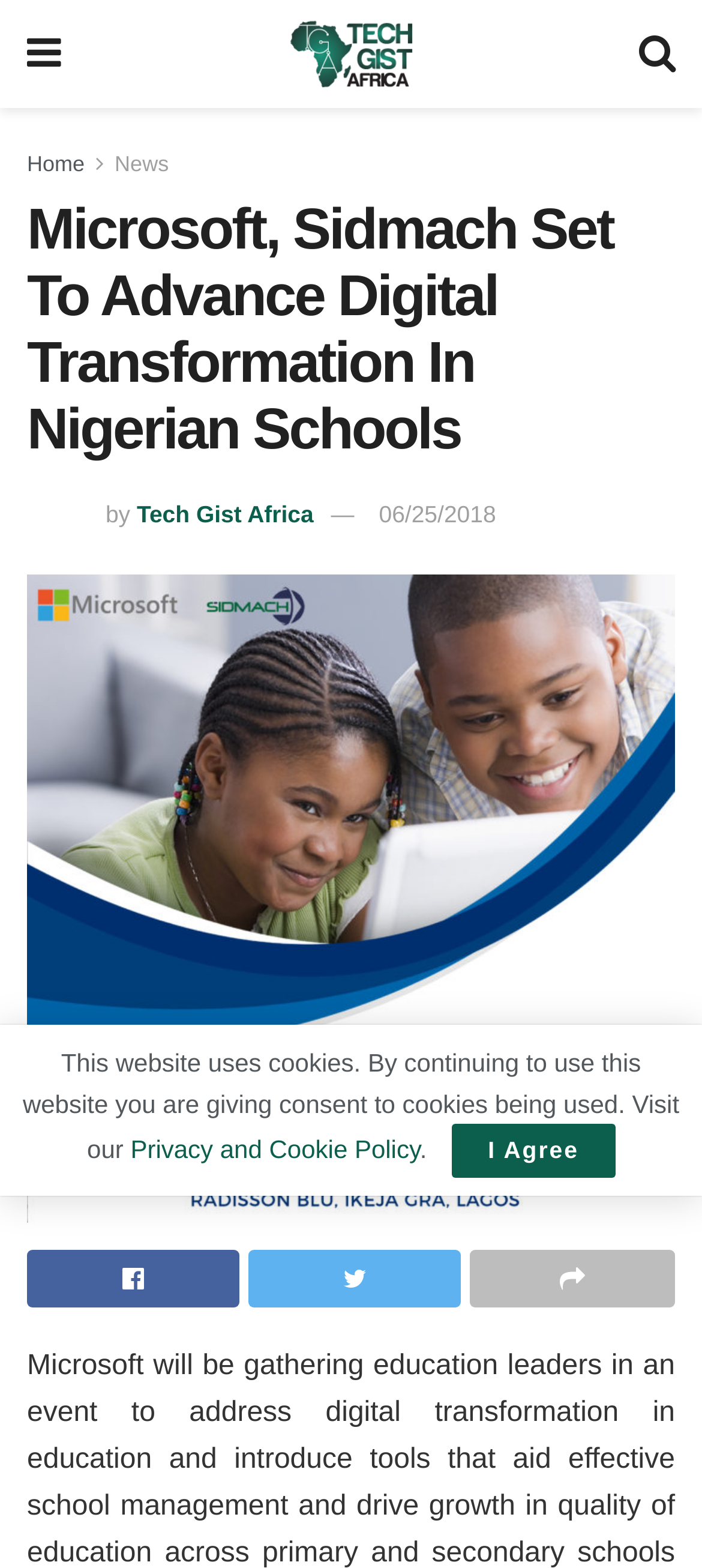How many images are present on the webpage?
Based on the image, provide your answer in one word or phrase.

3